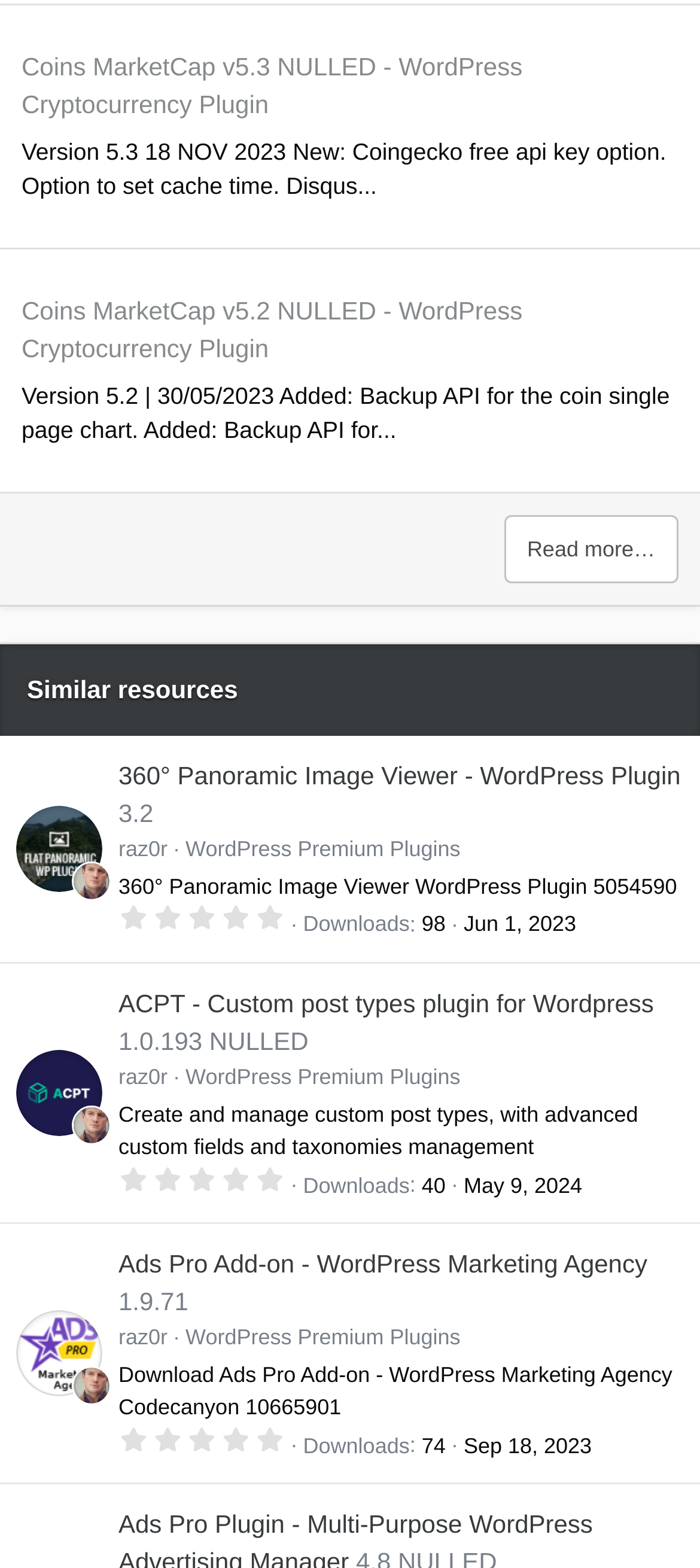Predict the bounding box coordinates of the area that should be clicked to accomplish the following instruction: "View the 360° Panoramic Image Viewer - WordPress Plugin". The bounding box coordinates should consist of four float numbers between 0 and 1, i.e., [left, top, right, bottom].

[0.023, 0.514, 0.146, 0.569]